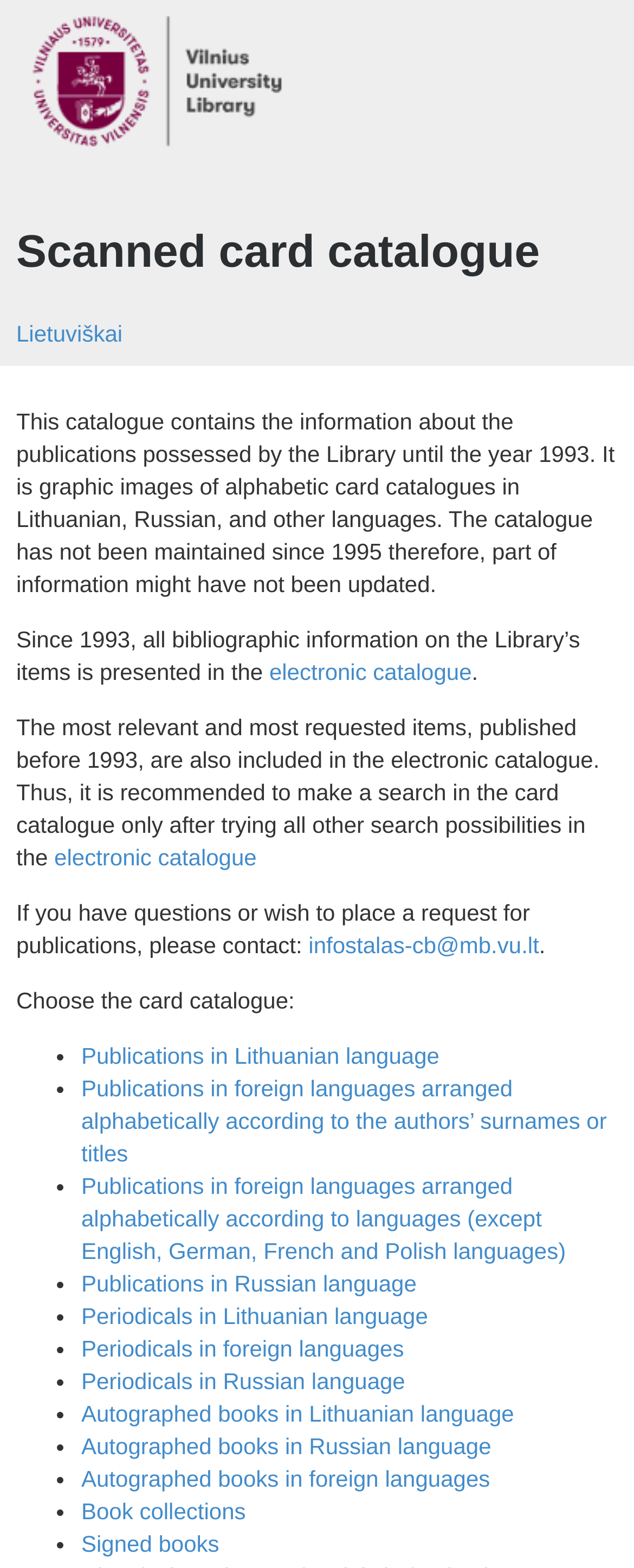Determine the bounding box of the UI component based on this description: "Periodicals in Lithuanian language". The bounding box coordinates should be four float values between 0 and 1, i.e., [left, top, right, bottom].

[0.128, 0.831, 0.675, 0.848]